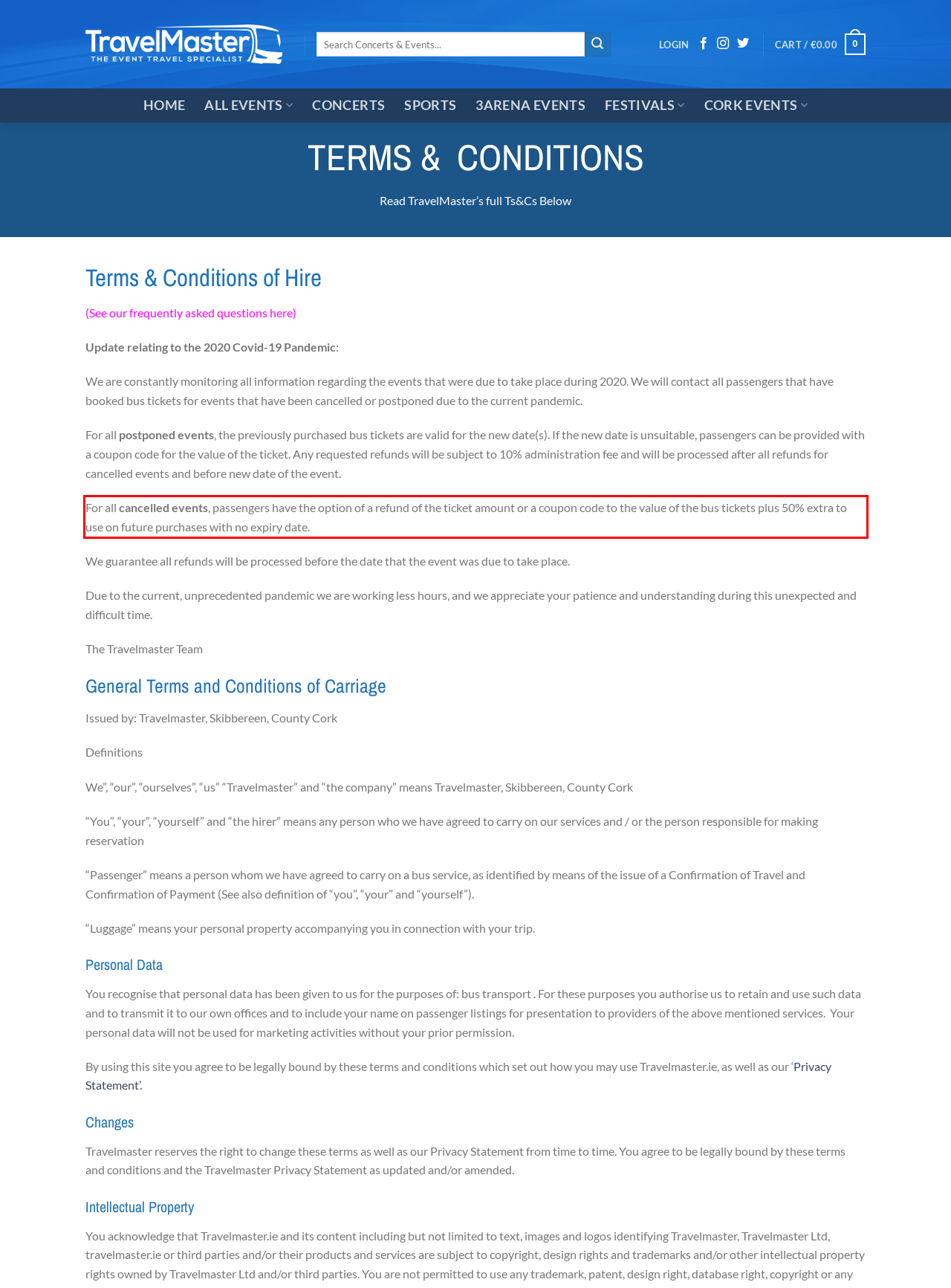Given a screenshot of a webpage, identify the red bounding box and perform OCR to recognize the text within that box.

For all cancelled events, passengers have the option of a refund of the ticket amount or a coupon code to the value of the bus tickets plus 50% extra to use on future purchases with no expiry date.